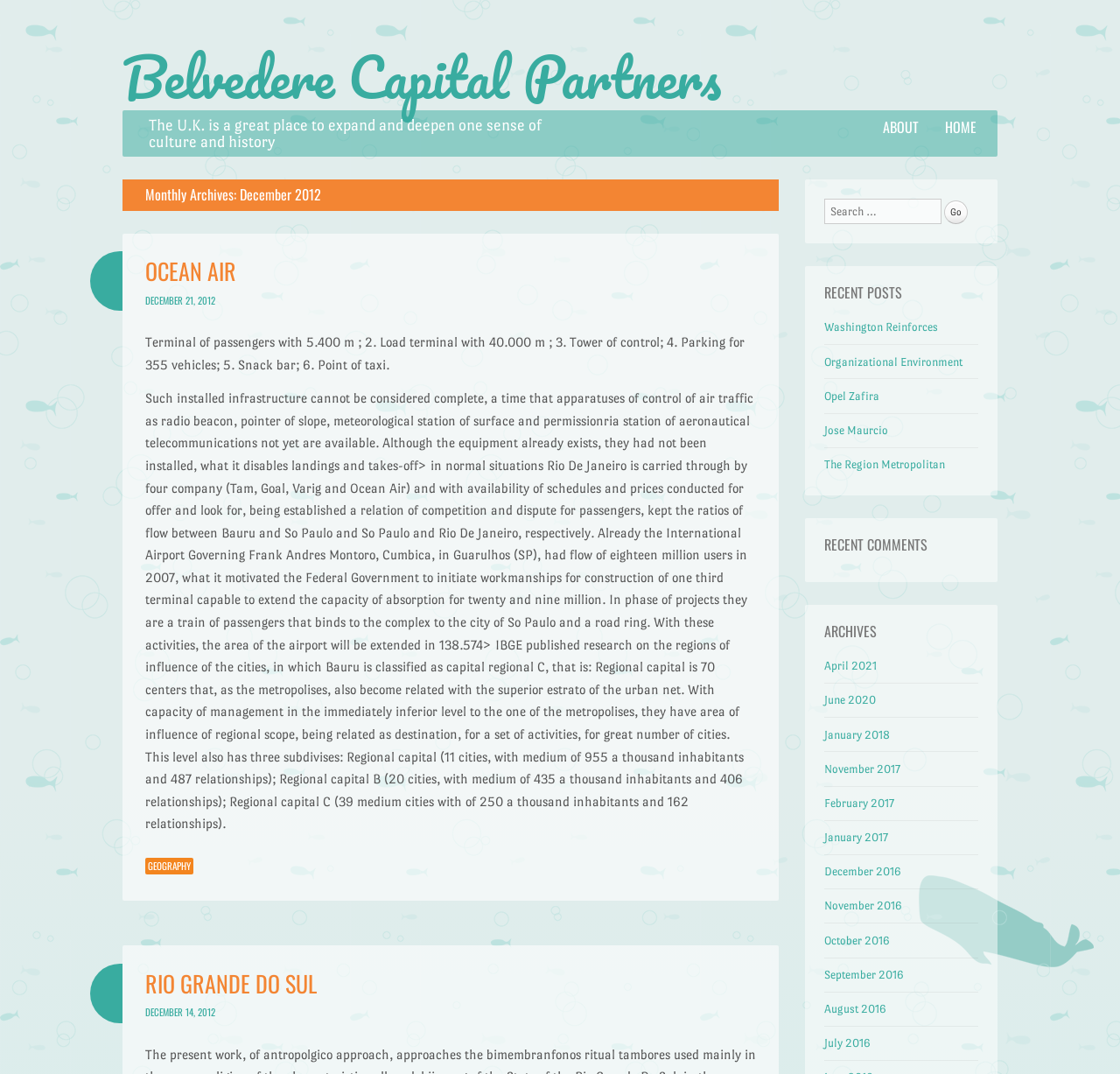How many vehicles can be parked at the terminal?
From the details in the image, provide a complete and detailed answer to the question.

The answer can be found in the list of infrastructure at the terminal, which includes 'Parking for 355 vehicles'.